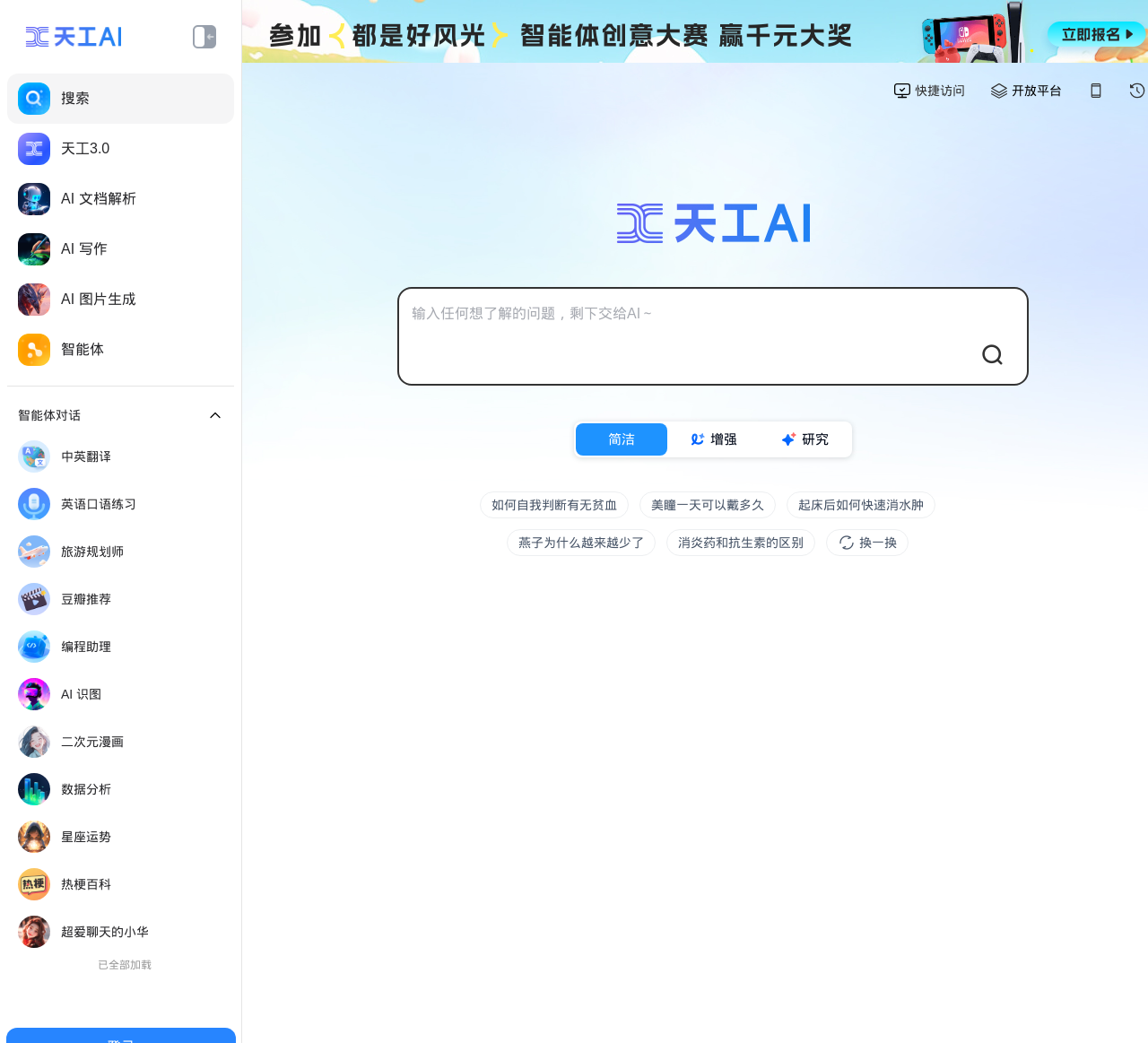Identify the bounding box for the given UI element using the description provided. Coordinates should be in the format (top-left x, top-left y, bottom-right x, bottom-right y) and must be between 0 and 1. Here is the description: 智能体

[0.006, 0.311, 0.204, 0.359]